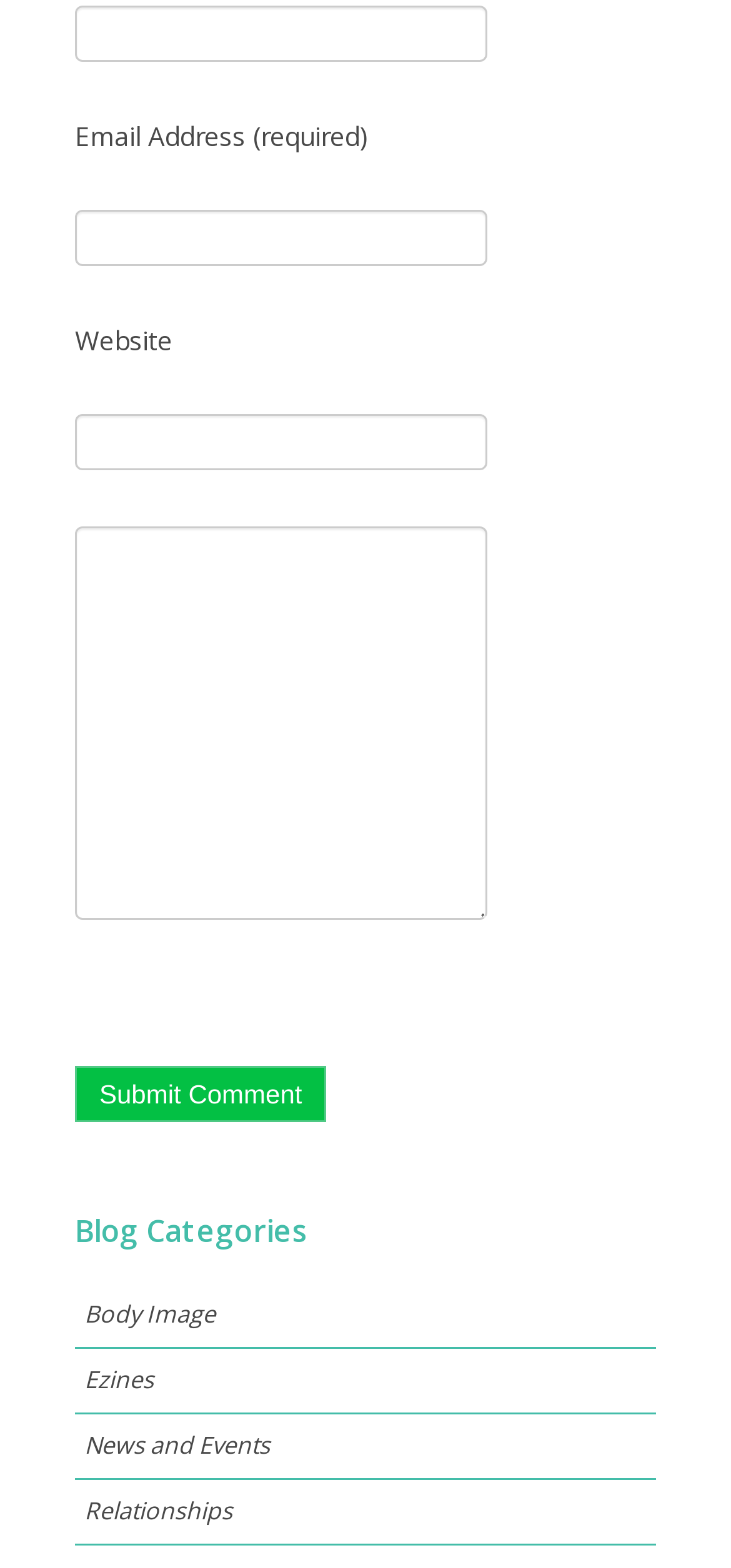Determine the bounding box coordinates of the region that needs to be clicked to achieve the task: "Submit a comment".

[0.103, 0.68, 0.447, 0.716]